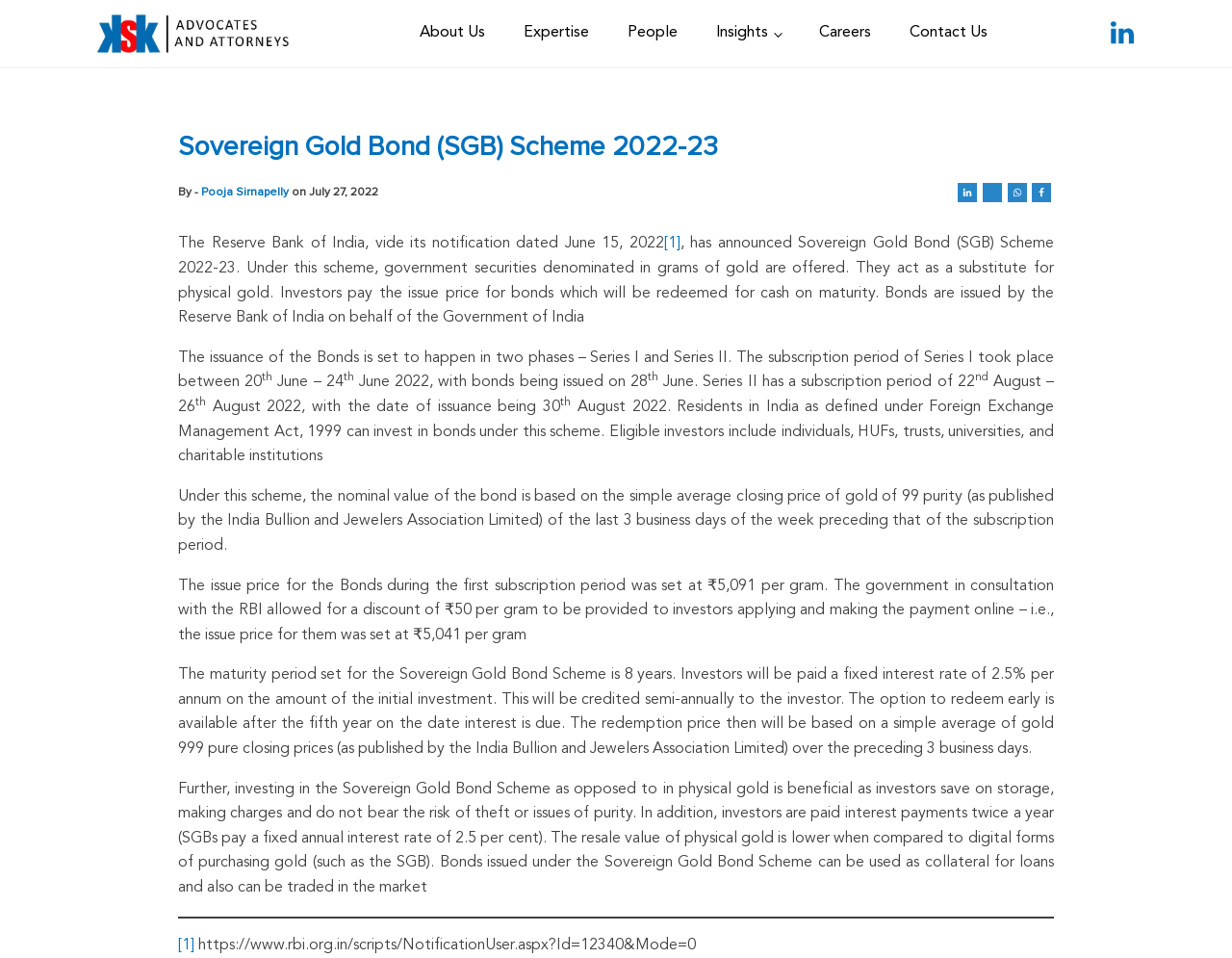Determine the bounding box coordinates for the region that must be clicked to execute the following instruction: "Click the 'About Us' link".

[0.325, 0.012, 0.409, 0.058]